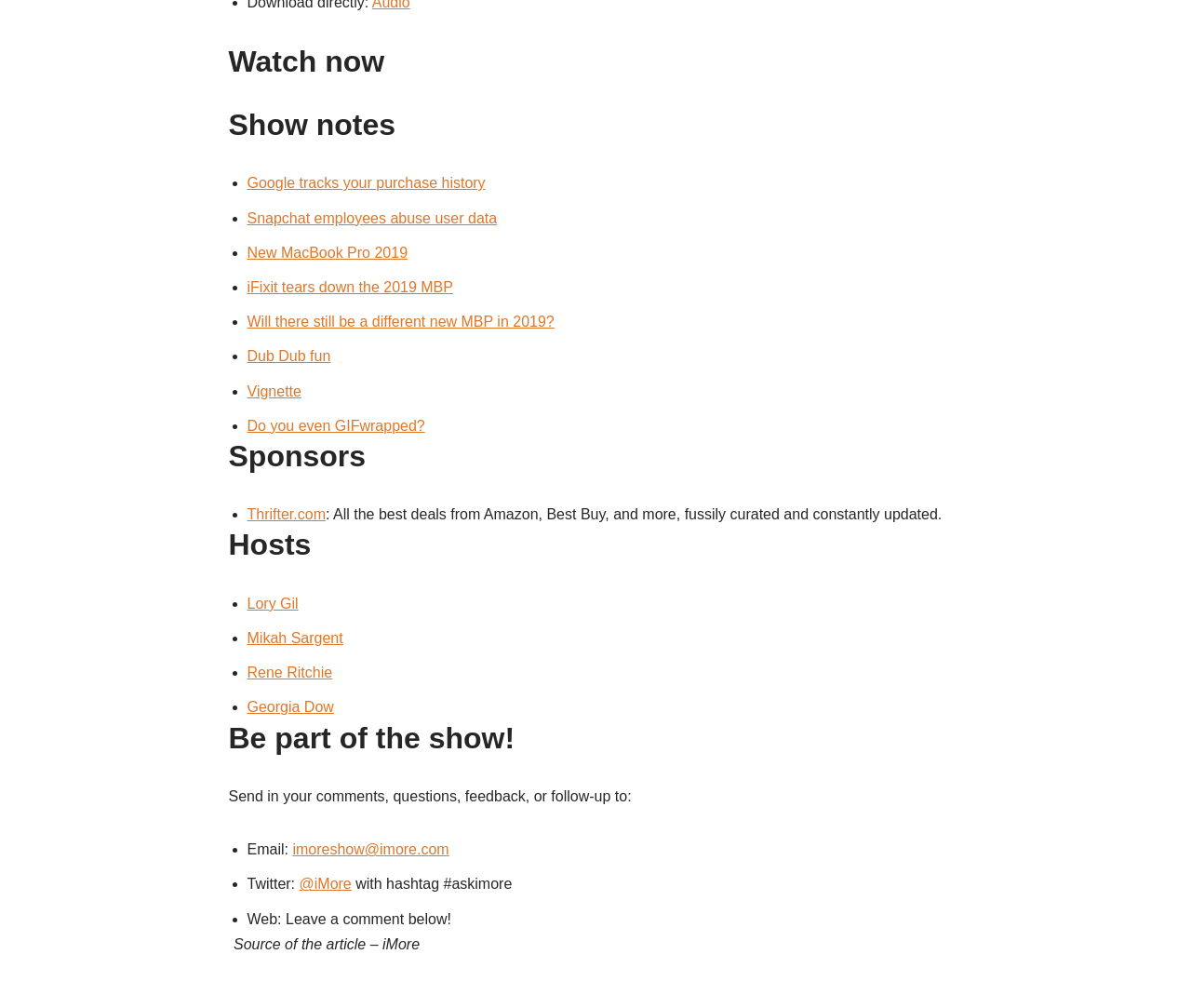Provide the bounding box coordinates in the format (top-left x, top-left y, bottom-right x, bottom-right y). All values are floating point numbers between 0 and 1. Determine the bounding box coordinate of the UI element described as: Lory Gil

[0.207, 0.591, 0.25, 0.607]